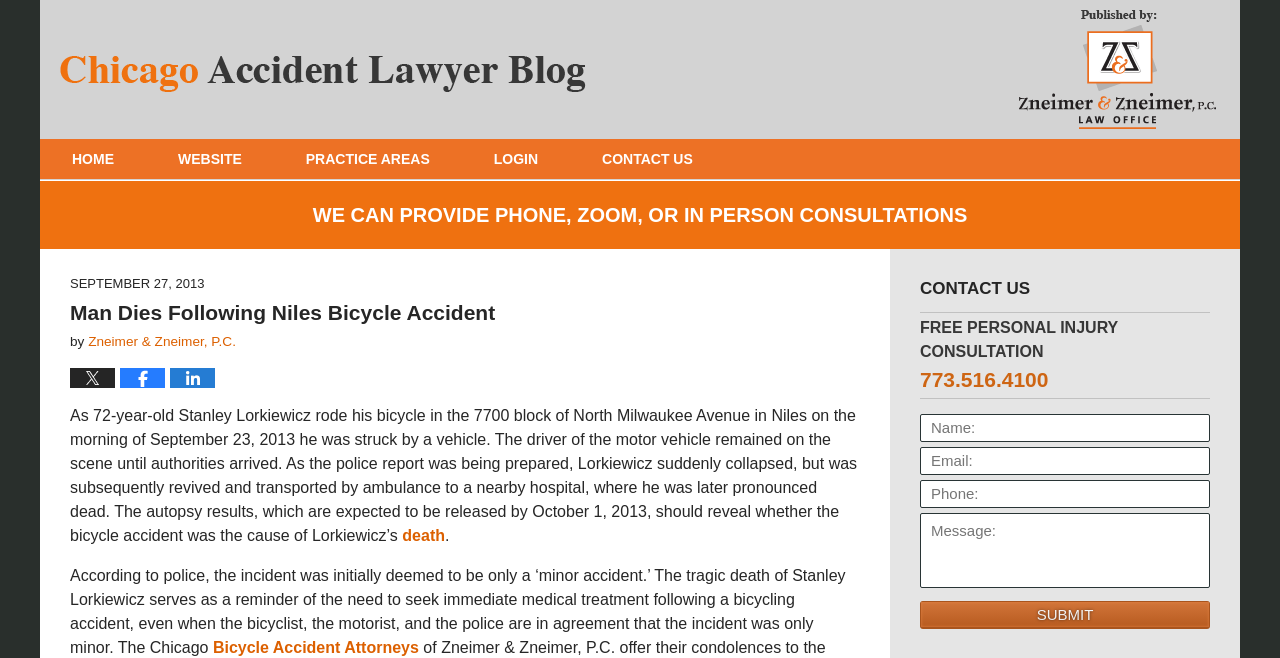What is the phone number to contact the law firm?
Give a single word or phrase answer based on the content of the image.

773.516.4100